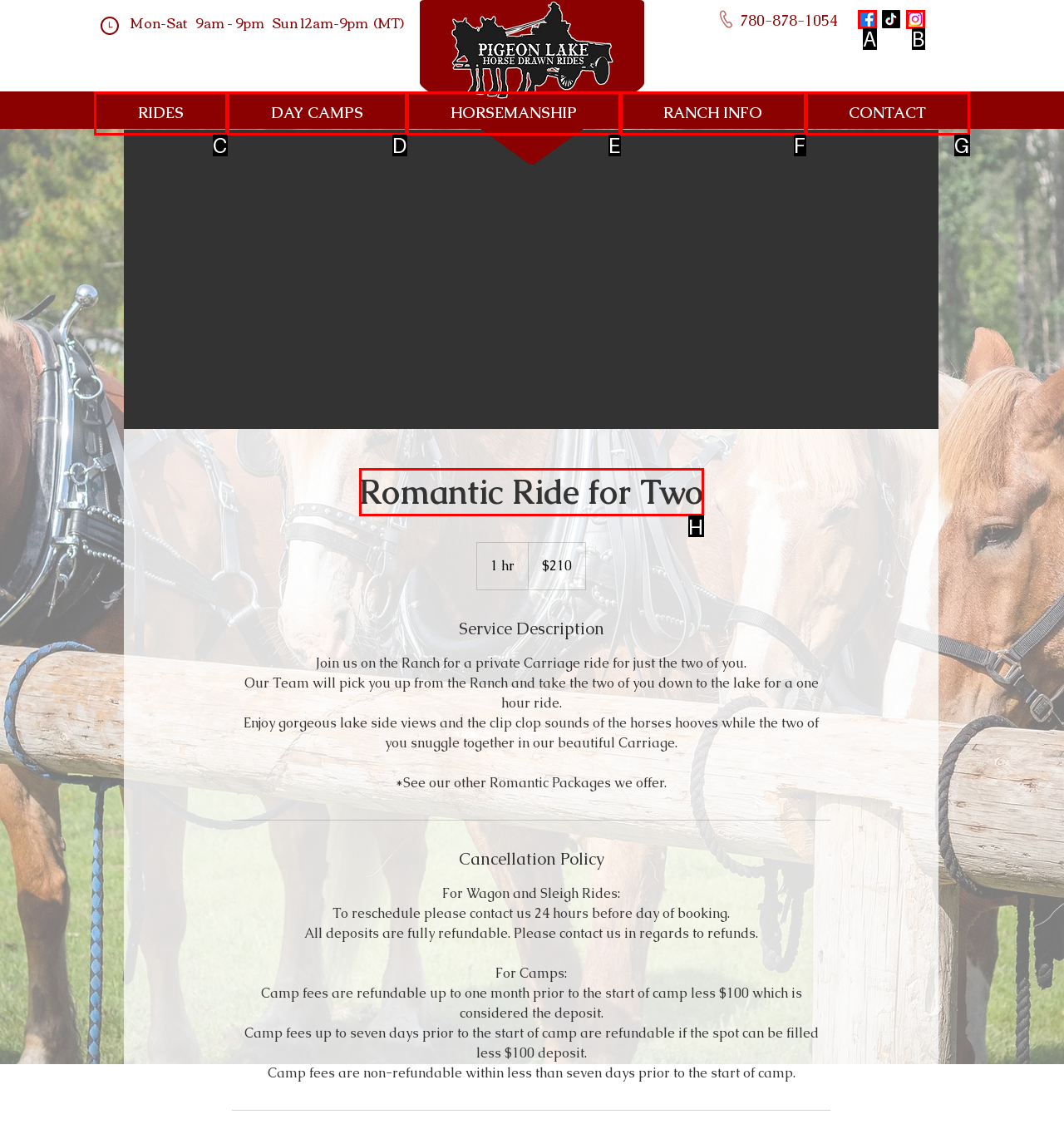Find the appropriate UI element to complete the task: Book a Romantic Ride for Two. Indicate your choice by providing the letter of the element.

H